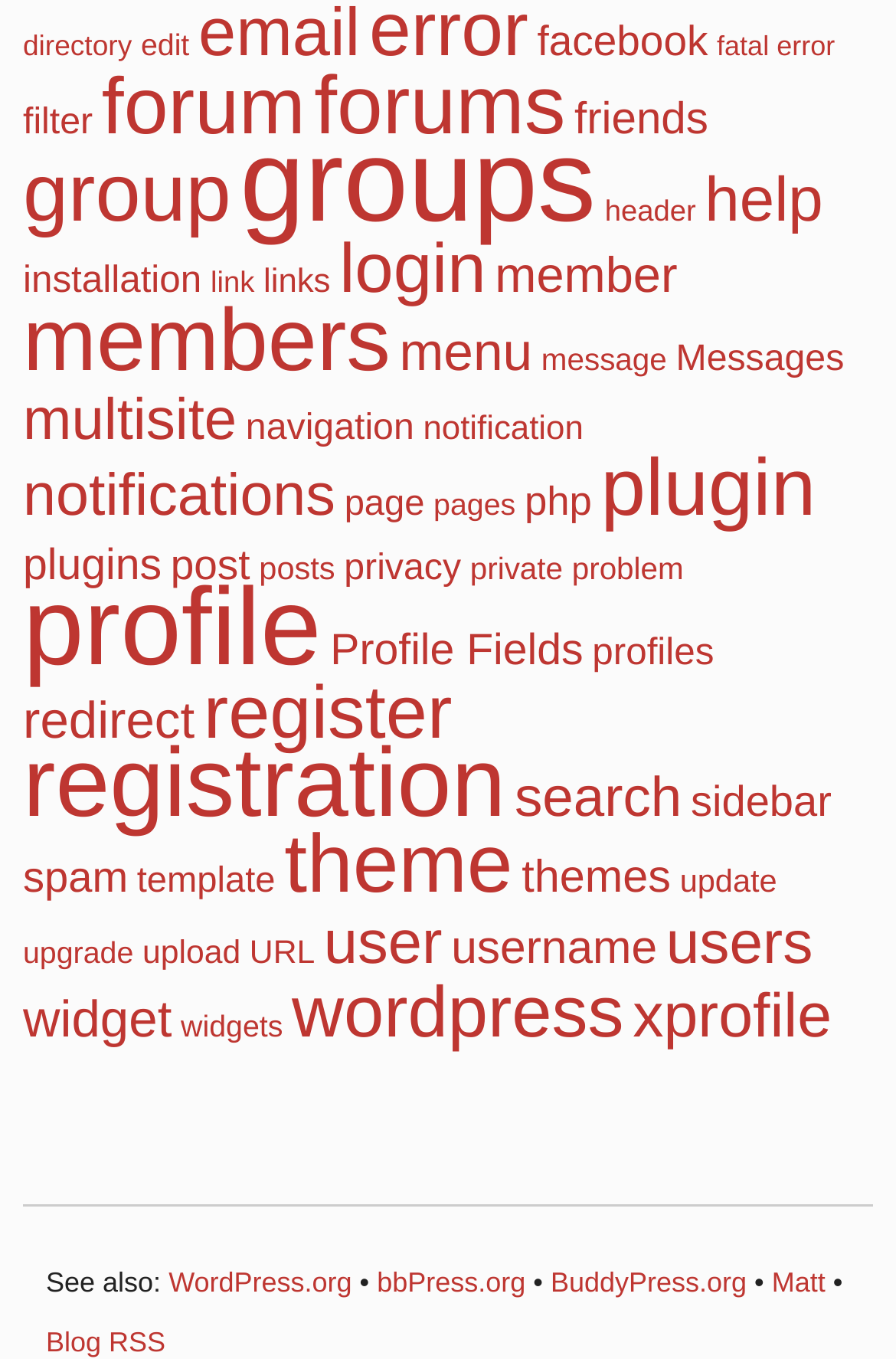How many items are in the 'groups' link?
Answer the question with a single word or phrase derived from the image.

1,475